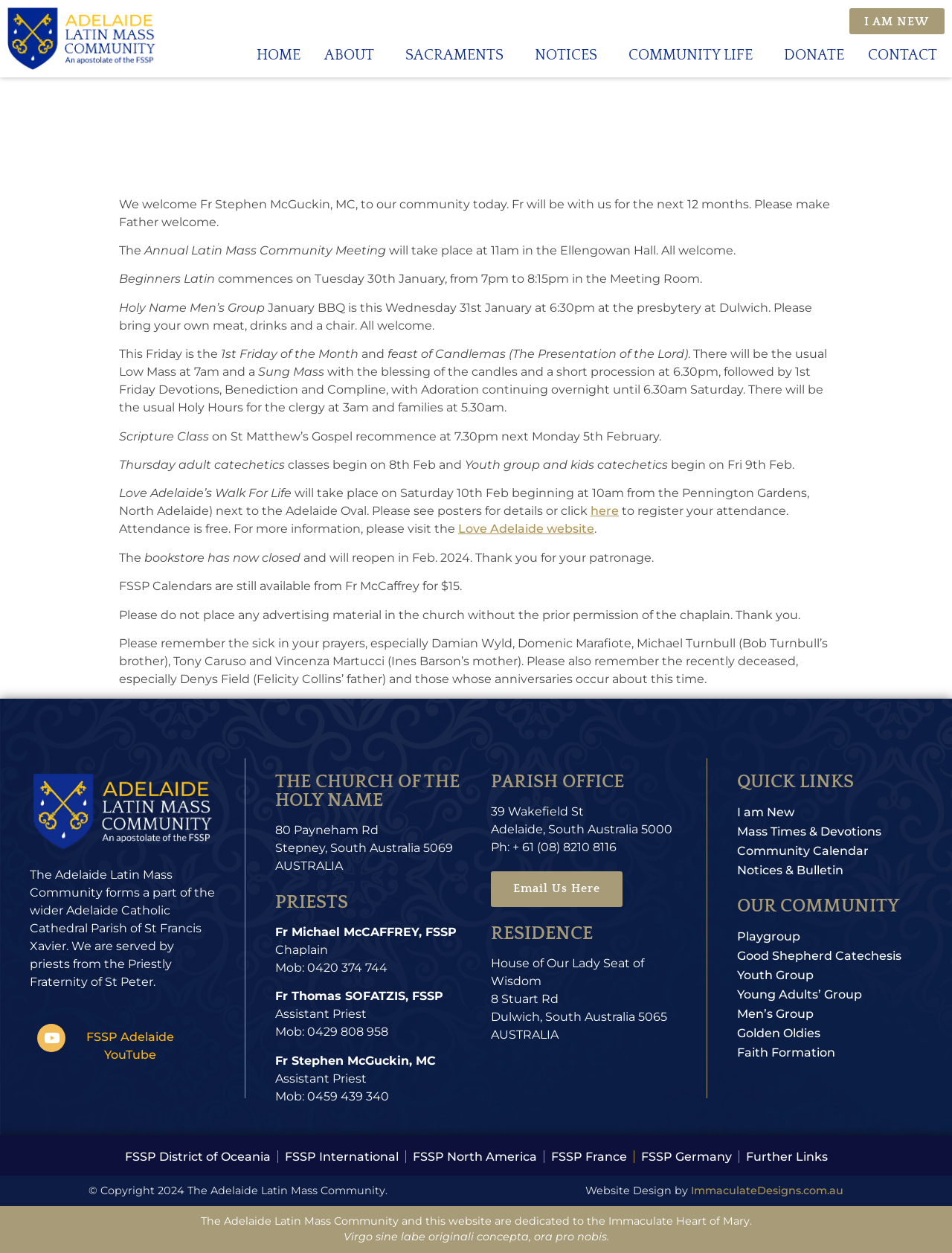Please locate the bounding box coordinates of the element that needs to be clicked to achieve the following instruction: "Learn more about the 'Playgroup'". The coordinates should be four float numbers between 0 and 1, i.e., [left, top, right, bottom].

[0.774, 0.74, 0.968, 0.756]